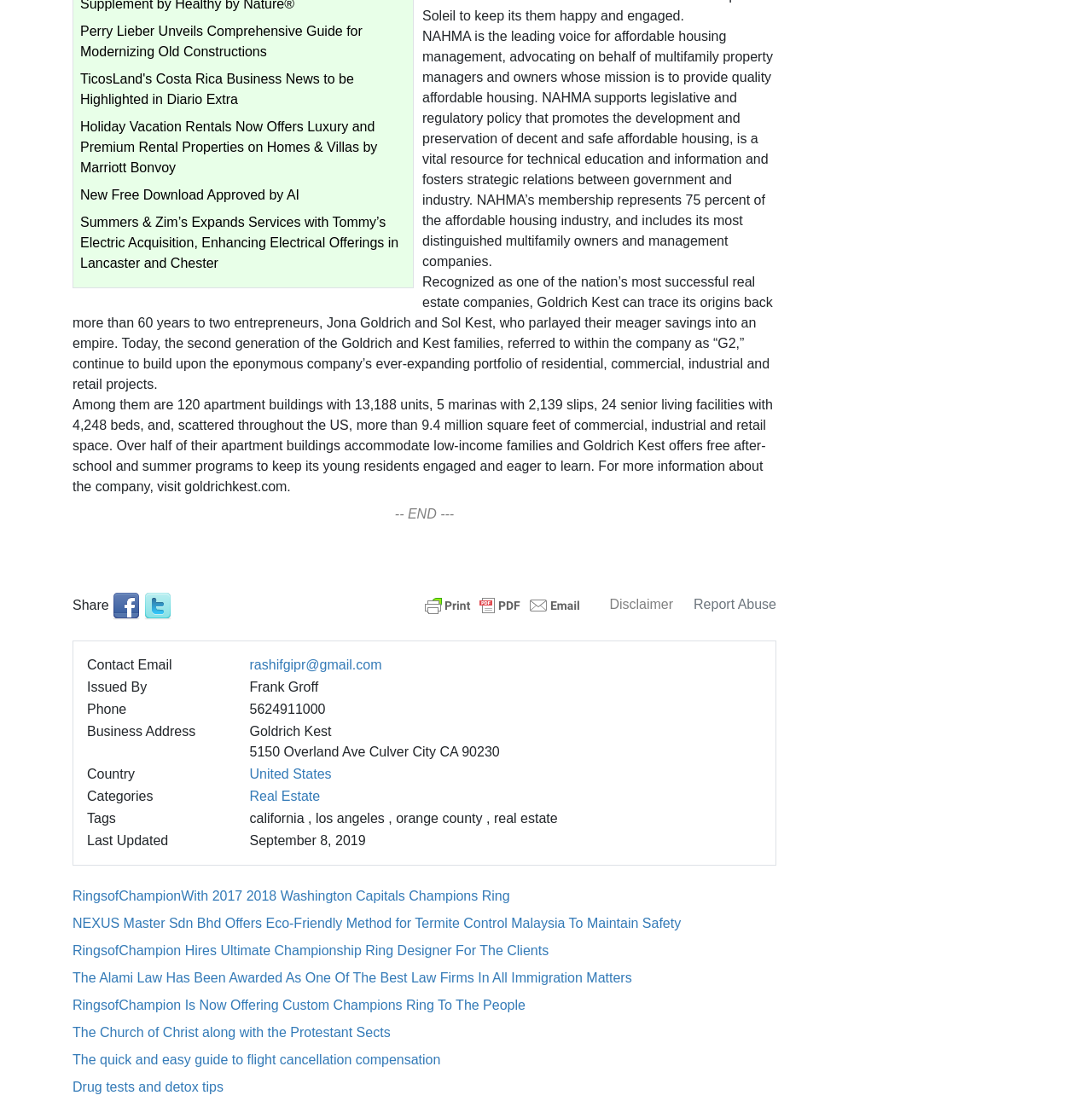Please locate the UI element described by "Contact Us" and provide its bounding box coordinates.

[0.13, 0.853, 0.192, 0.866]